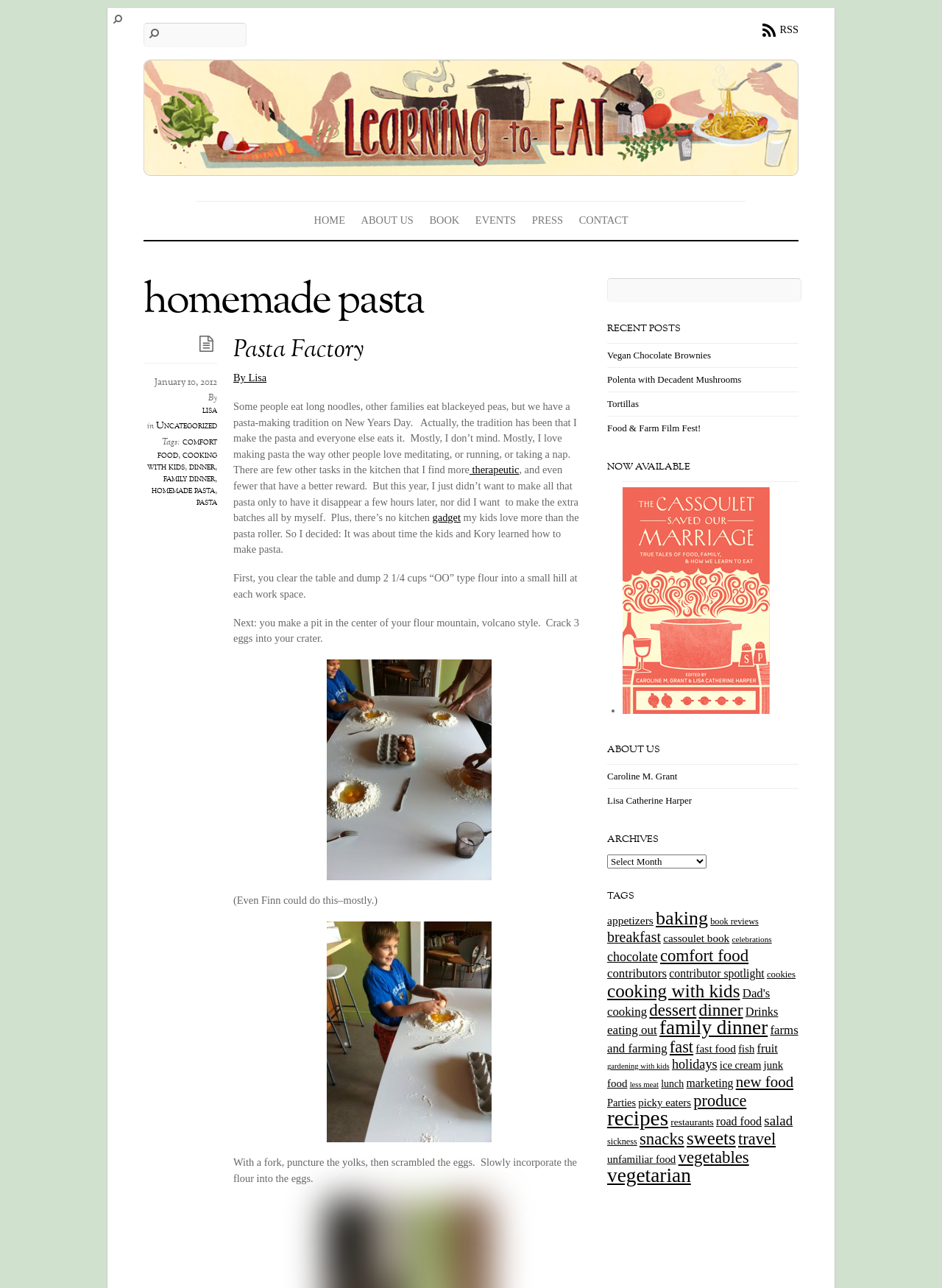Please specify the bounding box coordinates of the region to click in order to perform the following instruction: "Go to the homepage".

[0.329, 0.162, 0.37, 0.18]